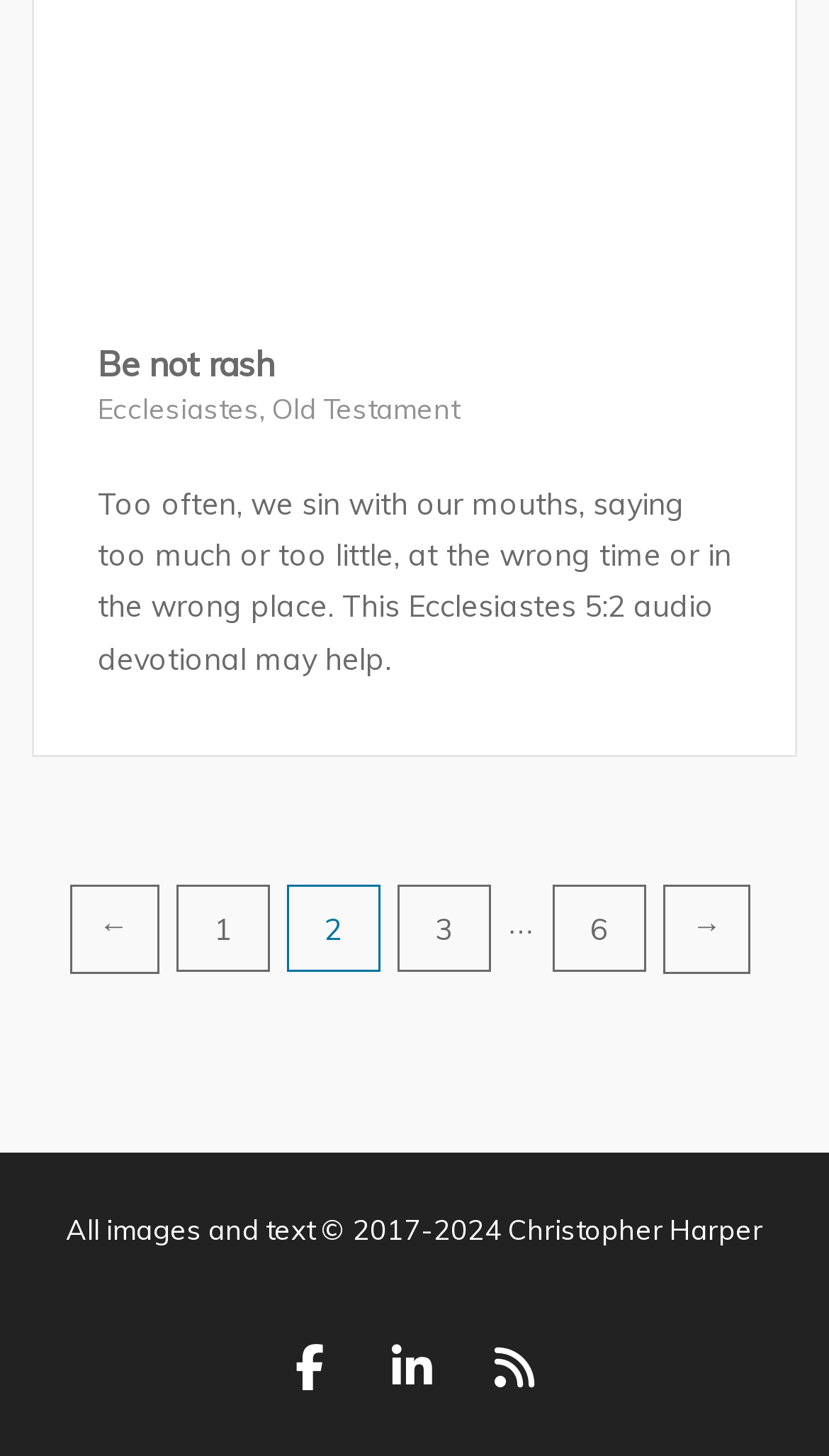Determine the bounding box coordinates for the clickable element to execute this instruction: "Read the devotional". Provide the coordinates as four float numbers between 0 and 1, i.e., [left, top, right, bottom].

[0.118, 0.235, 0.882, 0.264]